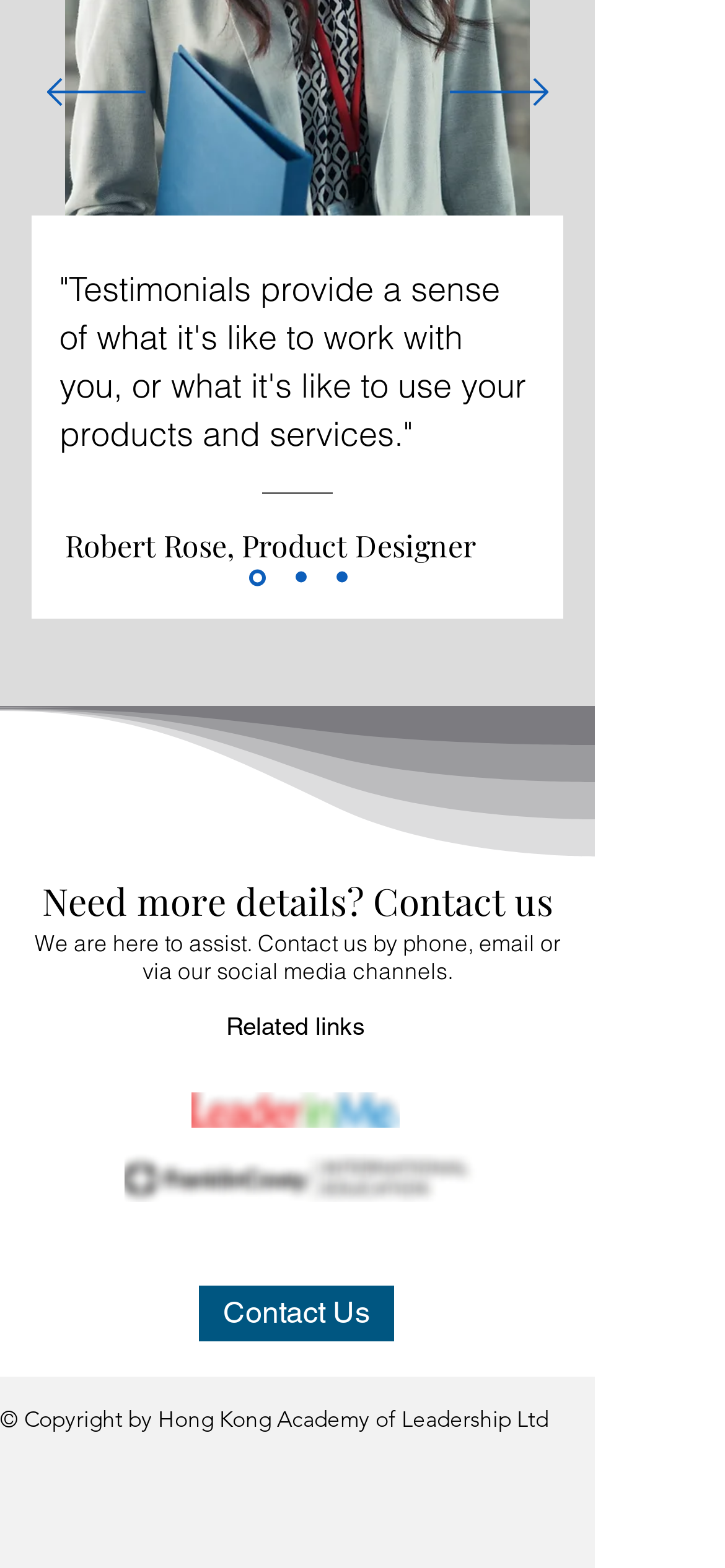Please determine the bounding box coordinates of the section I need to click to accomplish this instruction: "Go to 'Section1SlideShowItem1MediaImage1'".

[0.342, 0.363, 0.365, 0.373]